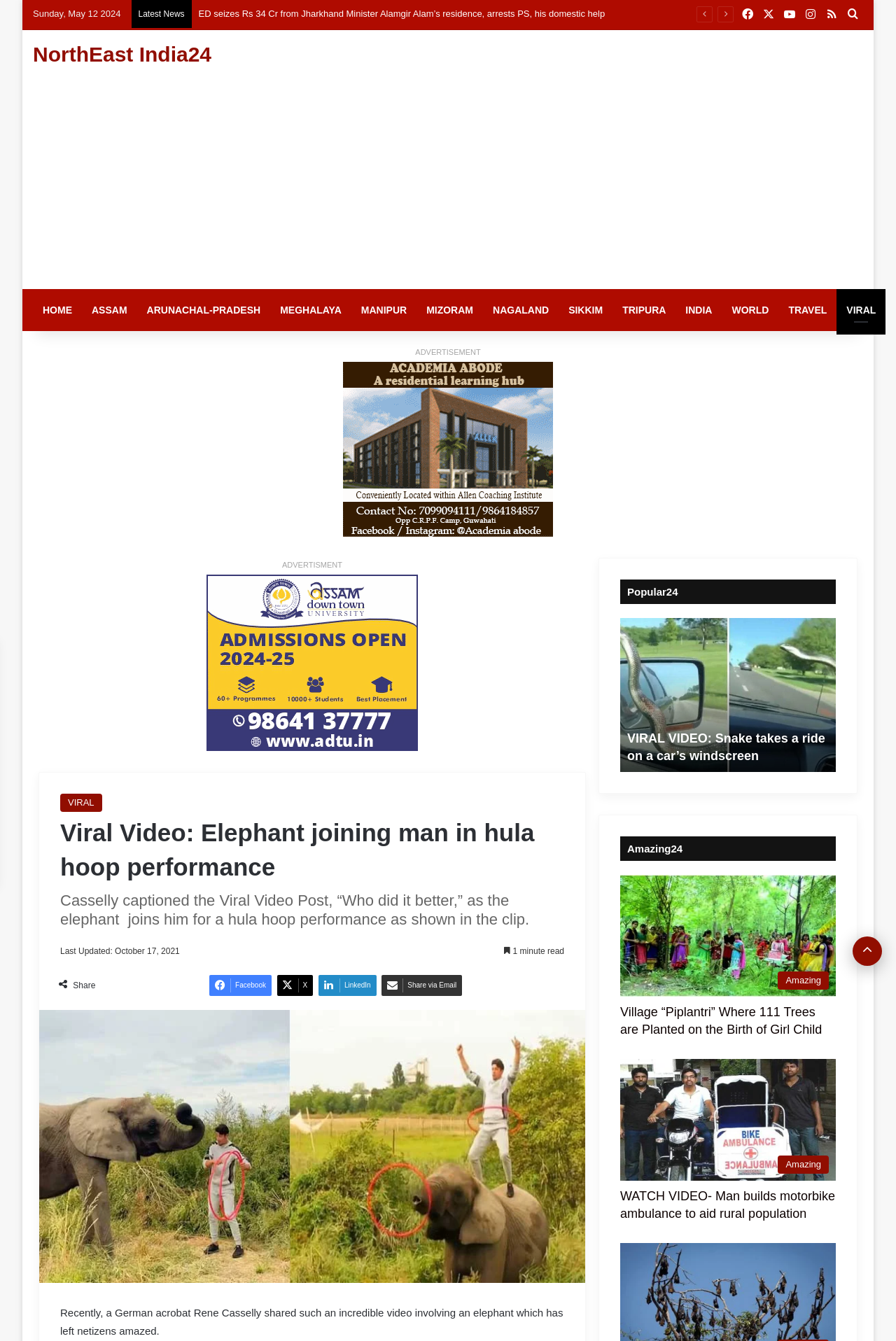Please determine and provide the text content of the webpage's heading.

Viral Video: Elephant joining man in hula hoop performance